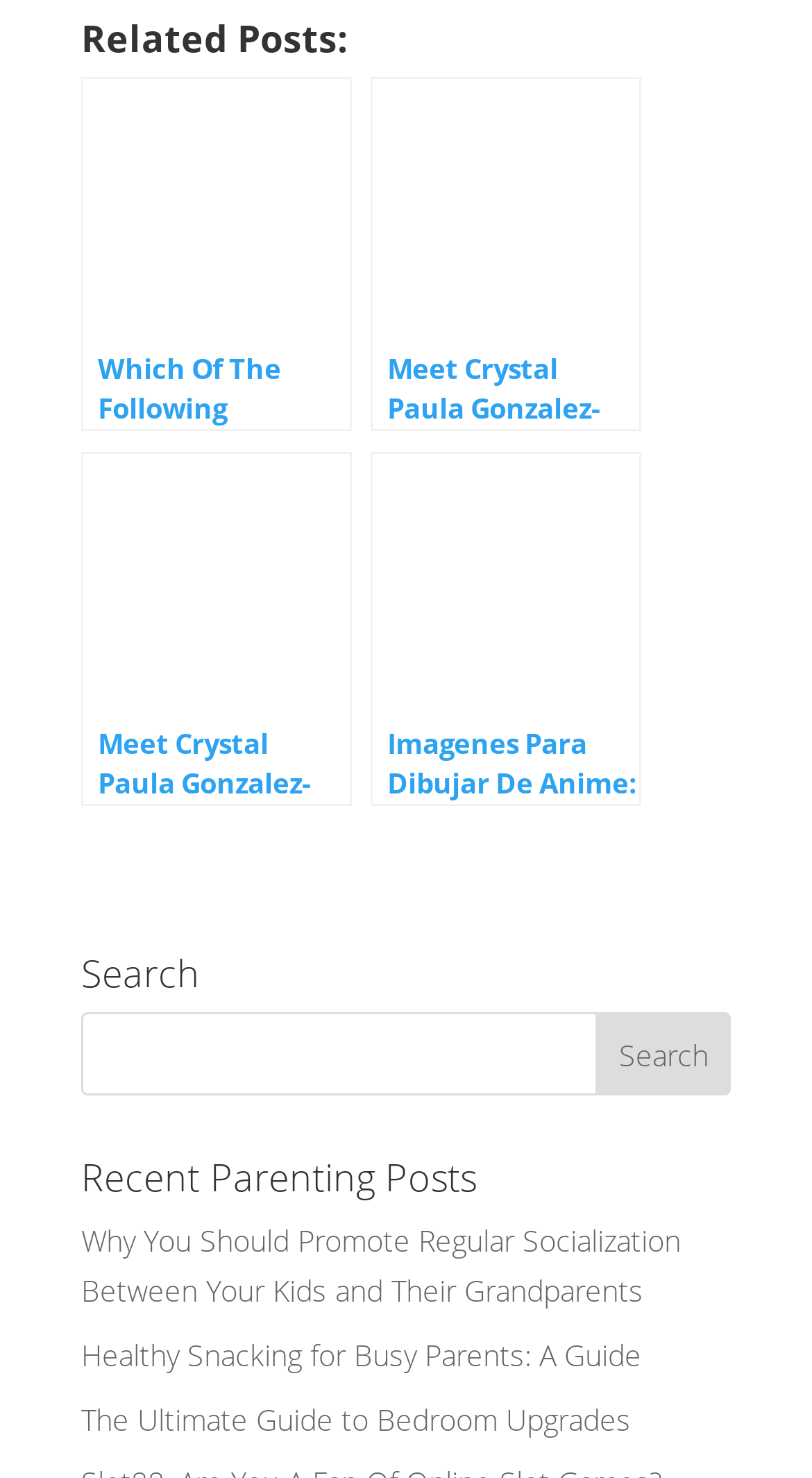Locate the bounding box coordinates of the element that should be clicked to fulfill the instruction: "Explore Elbow Arthroscopy".

None